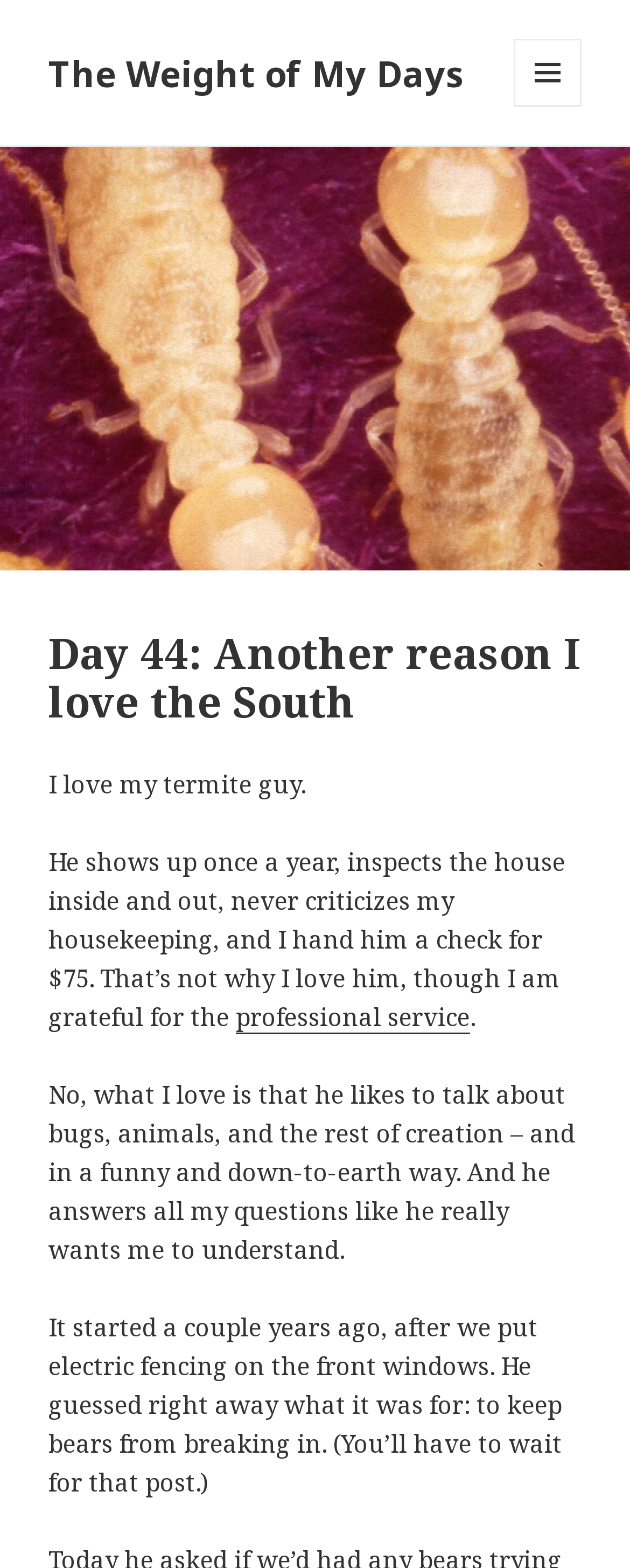How often does the termite guy inspect the house?
Please provide a detailed and comprehensive answer to the question.

The author mentions that the termite guy shows up once a year to inspect the house inside and out, indicating that this is the frequency of his visits.